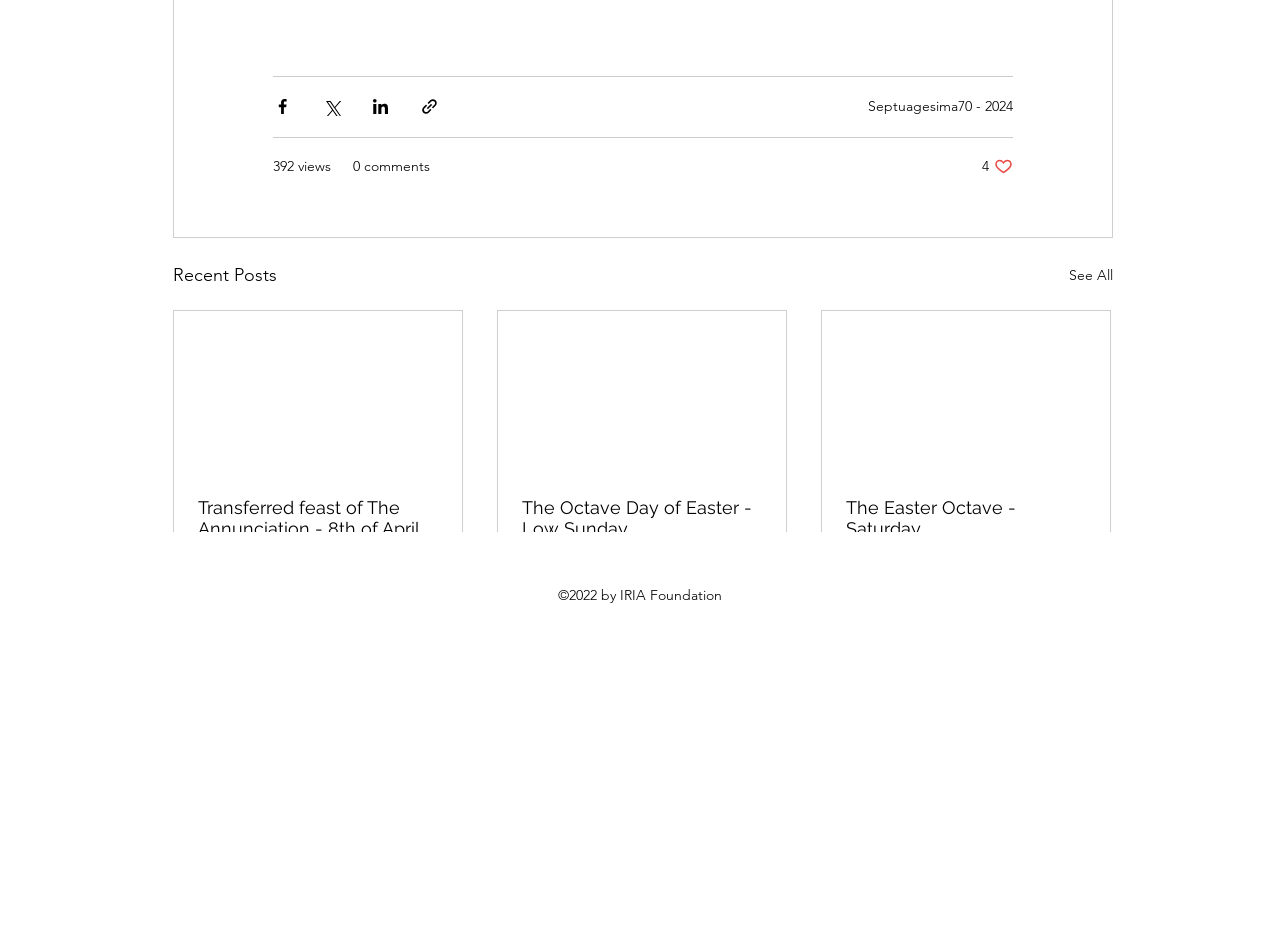Please find the bounding box coordinates of the element that must be clicked to perform the given instruction: "Share via link". The coordinates should be four float numbers from 0 to 1, i.e., [left, top, right, bottom].

[0.328, 0.102, 0.343, 0.122]